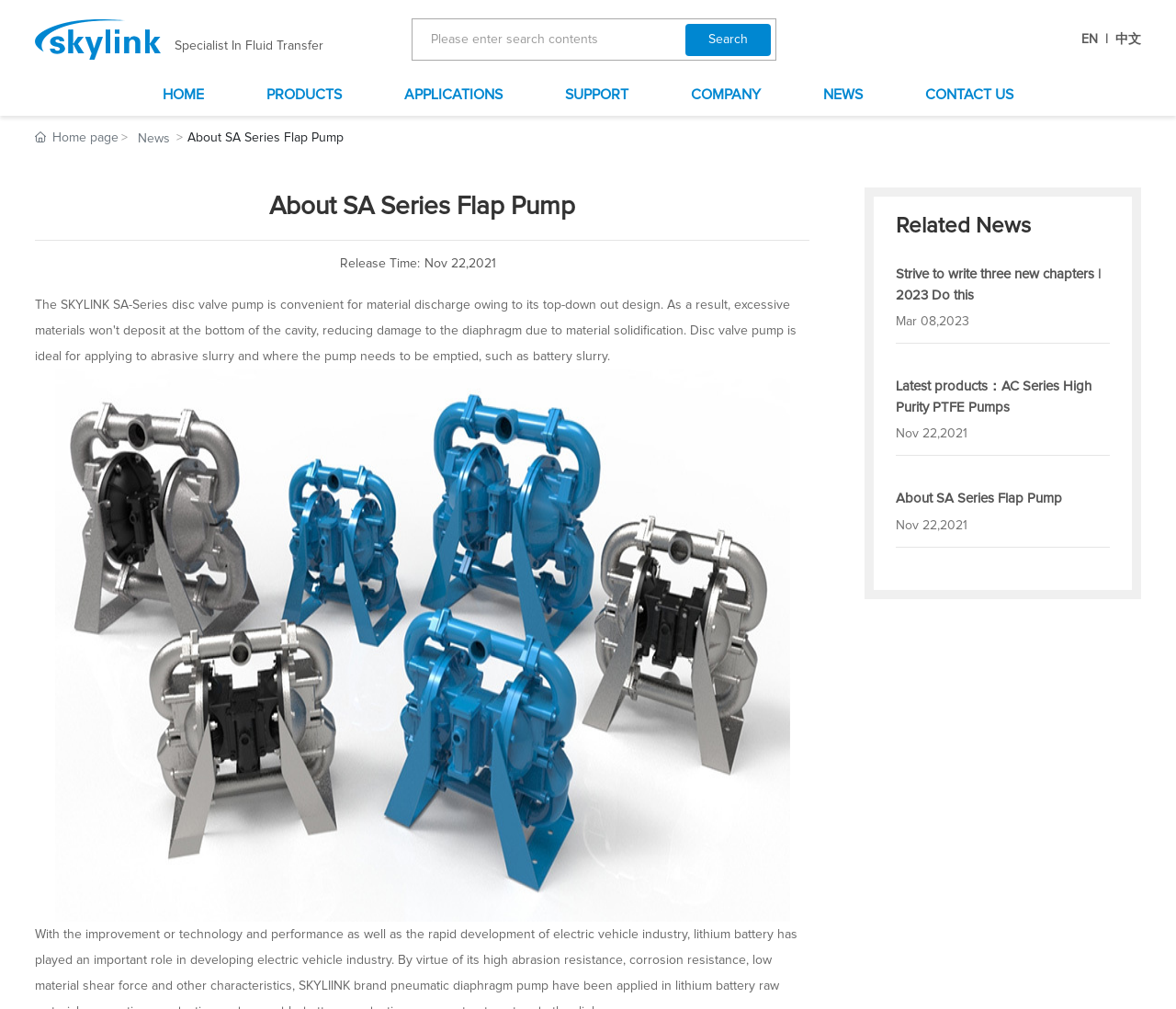Generate a thorough caption detailing the webpage content.

The webpage is about Skylink Fluid Technology, a renowned diaphragm pump manufacturer. At the top left, there is a logo of SKYLINK, accompanied by a link to the brand's homepage. Below the logo, there is a heading that reads "Specialist In Fluid Transfer". 

On the top right, there is a search bar with a placeholder text "Please enter search contents" and a search button. Next to the search bar, there are language options, including English and Chinese.

The main navigation menu is located below the search bar, with links to different sections of the website, including HOME, PRODUCTS, APPLICATIONS, SUPPORT, COMPANY, NEWS, and CONTACT US.

The main content of the webpage is about the SA Series Flap Pump. There is a heading that reads "About SA Series Flap Pump" followed by a horizontal separator. Below the separator, there is a release time and date, "Nov 22, 2021". 

On the right side of the page, there is a large image of a pump, taking up most of the vertical space. Below the image, there is a section titled "Related News" with three news articles. Each article has a title, a release date, and a horizontal separator below it. The titles of the news articles are "Strive to write three new chapters | 2023 Do this", "Latest products：AC Series High Purity PTFE Pumps", and "About SA Series Flap Pump".